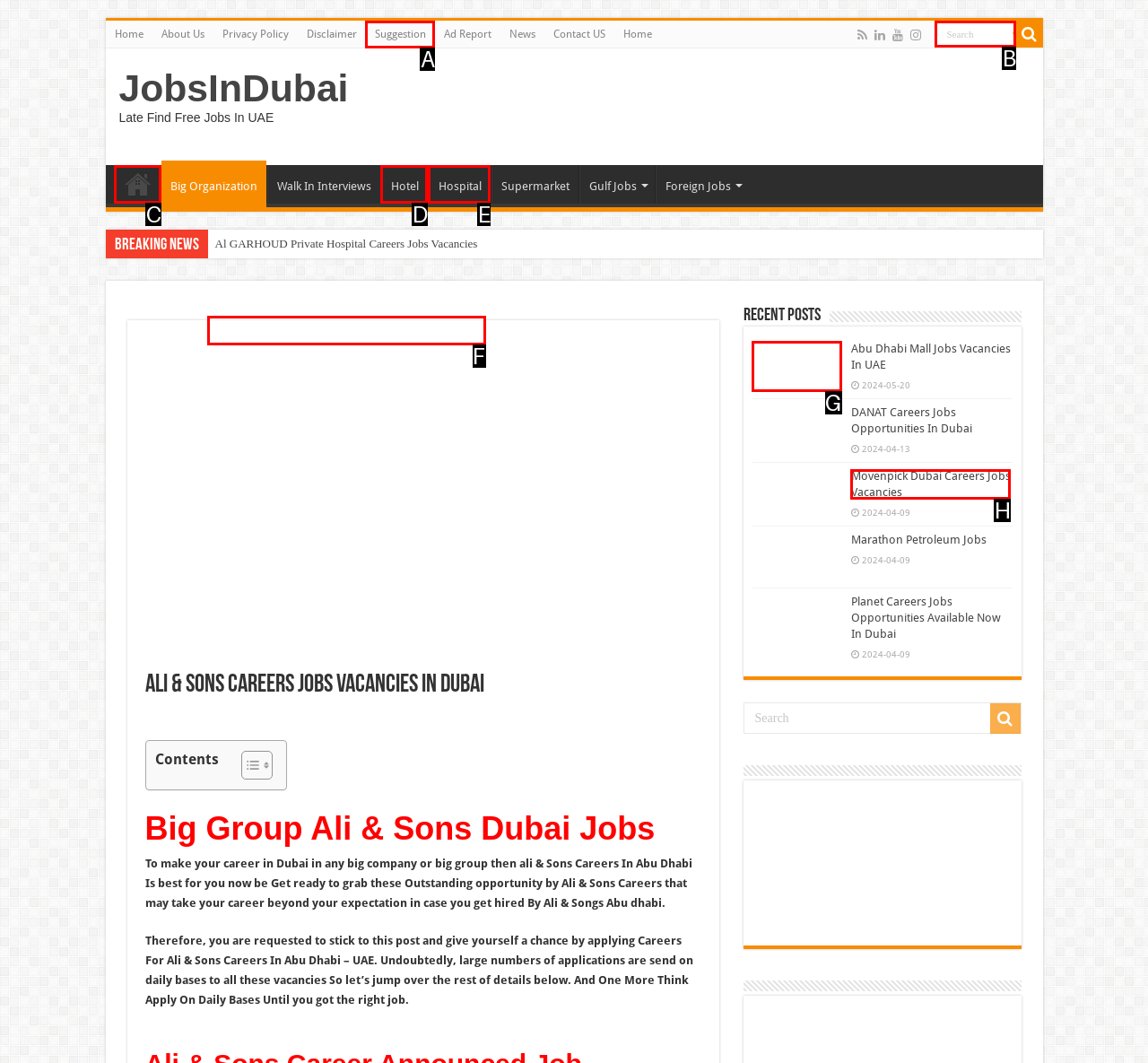Select the HTML element to finish the task: View Abu Dhabi Mall Jobs Vacancies In UAE Reply with the letter of the correct option.

G